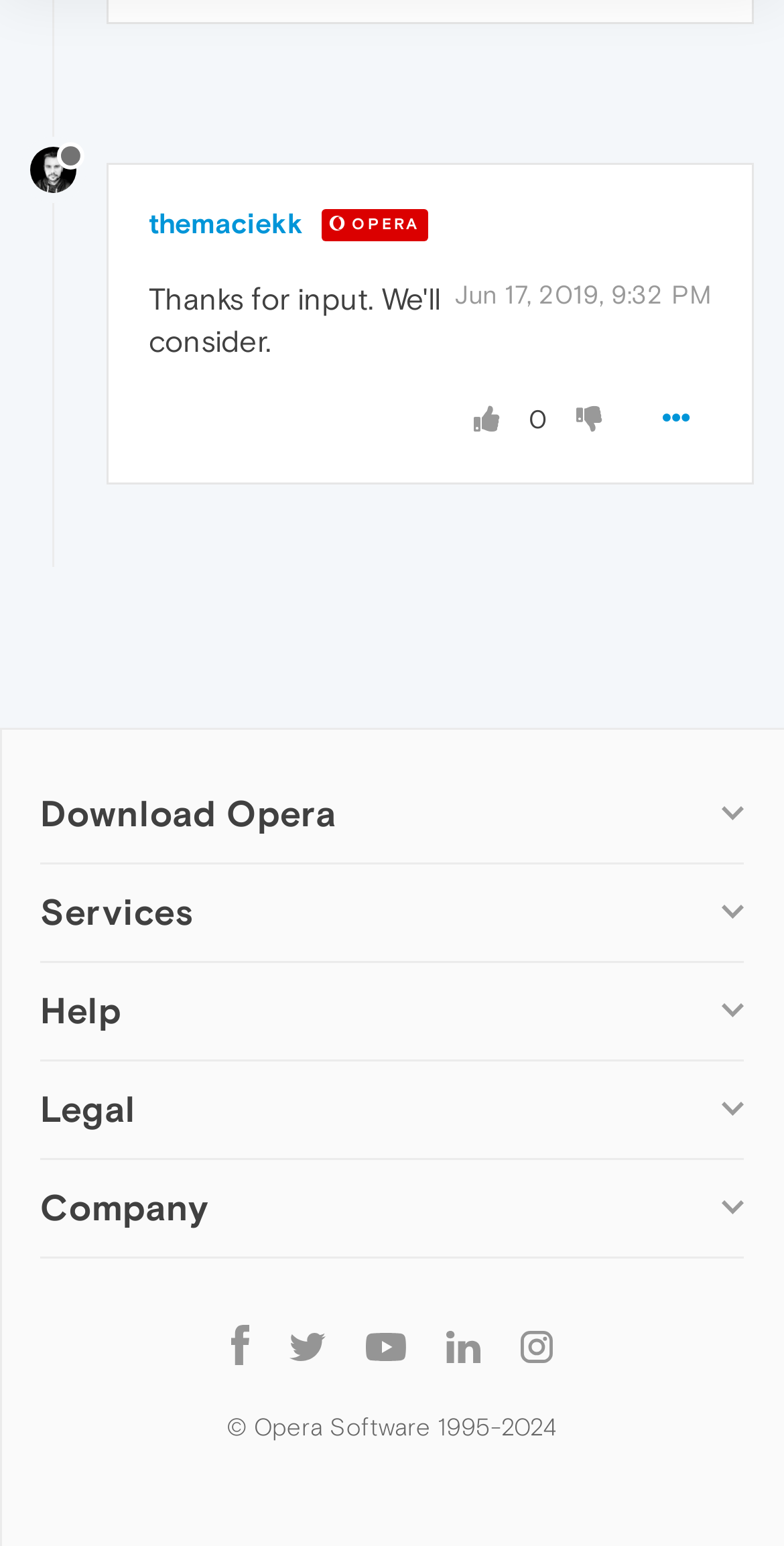Please identify the bounding box coordinates of the element that needs to be clicked to execute the following command: "Get help and support". Provide the bounding box using four float numbers between 0 and 1, formatted as [left, top, right, bottom].

[0.051, 0.706, 0.27, 0.724]